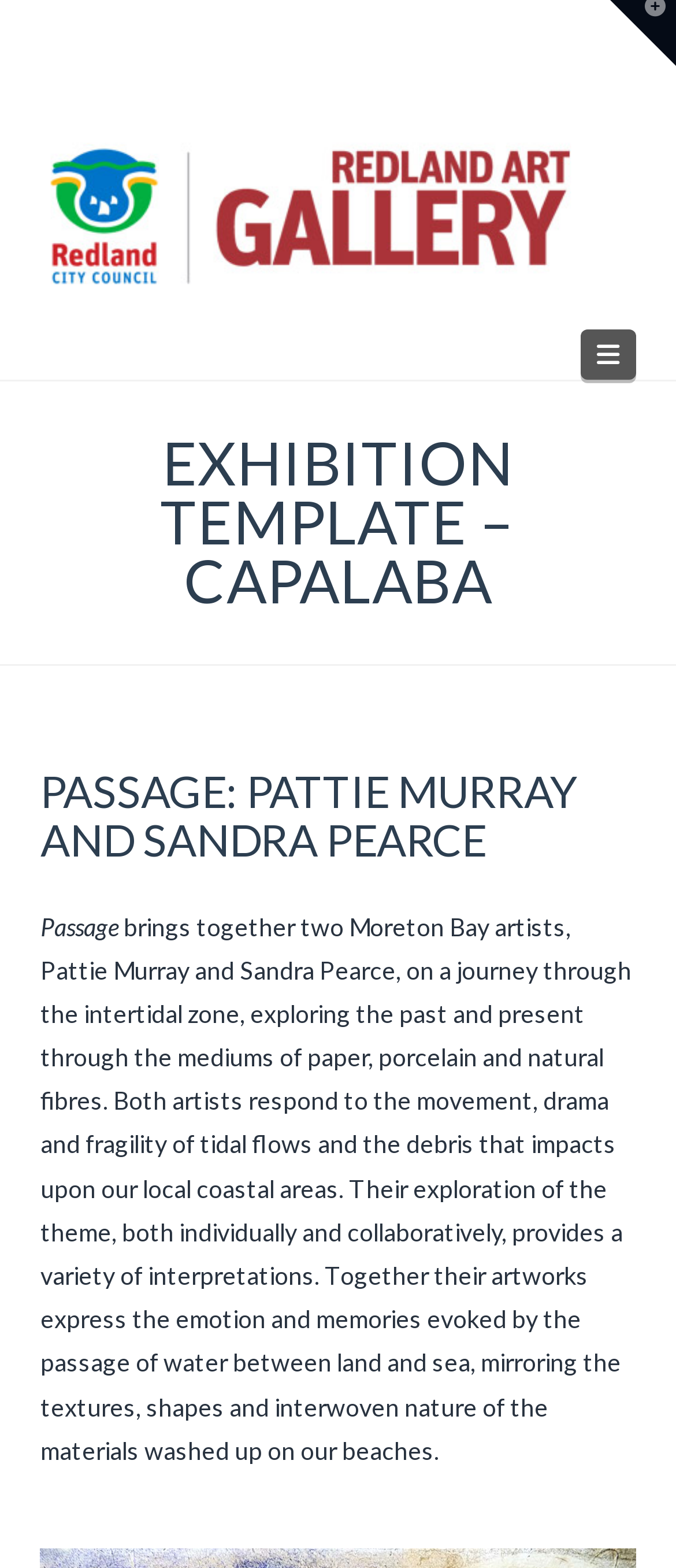Please predict the bounding box coordinates (top-left x, top-left y, bottom-right x, bottom-right y) for the UI element in the screenshot that fits the description: parent_node: Navigation

[0.06, 0.077, 0.868, 0.177]